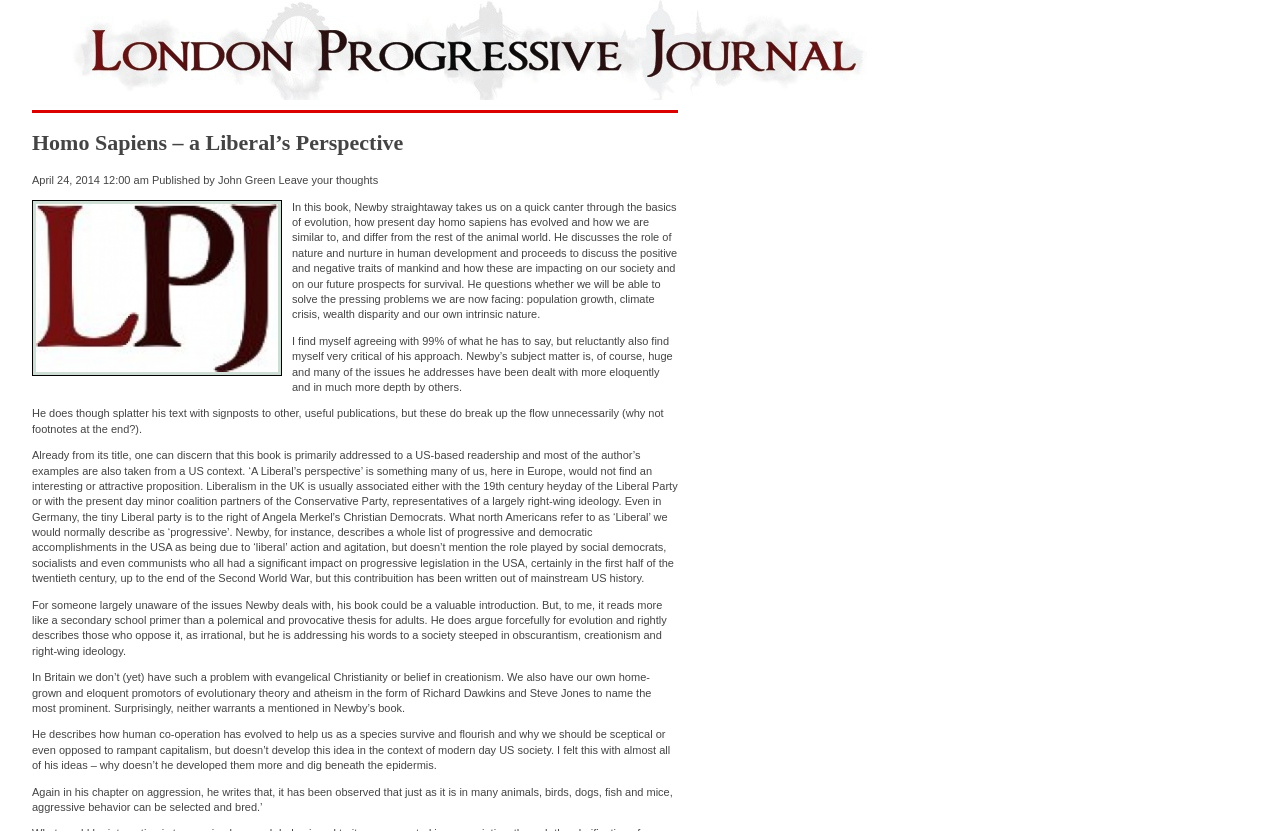What is the difference in the meaning of 'Liberal' in the US and Europe?
Refer to the screenshot and deliver a thorough answer to the question presented.

The reviewer notes that in the US, the term 'Liberal' is often used to mean progressive, whereas in Europe, it is often associated with right-wing ideology, and that the book's title 'A Liberal's Perspective' may not be appealing to European readers.